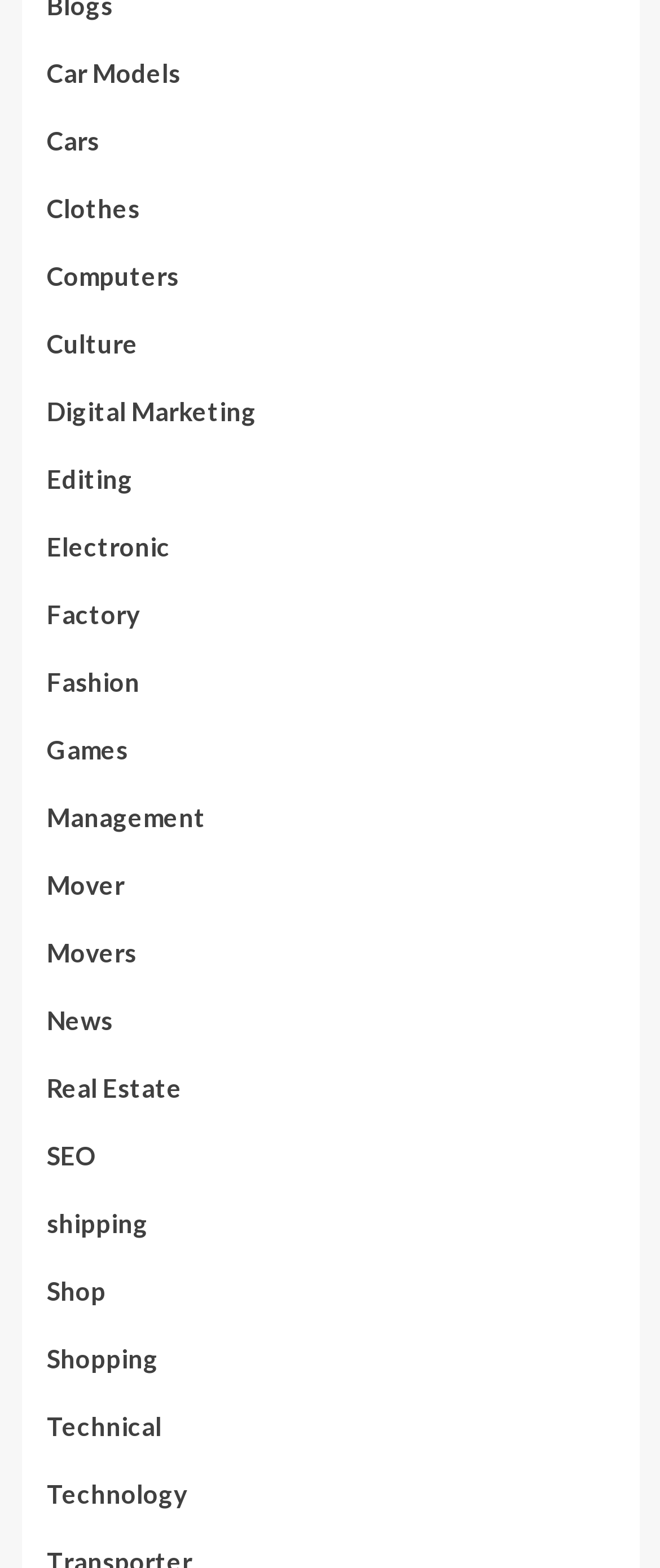Identify the bounding box coordinates of the specific part of the webpage to click to complete this instruction: "Learn about Technology".

[0.071, 0.94, 0.283, 0.982]